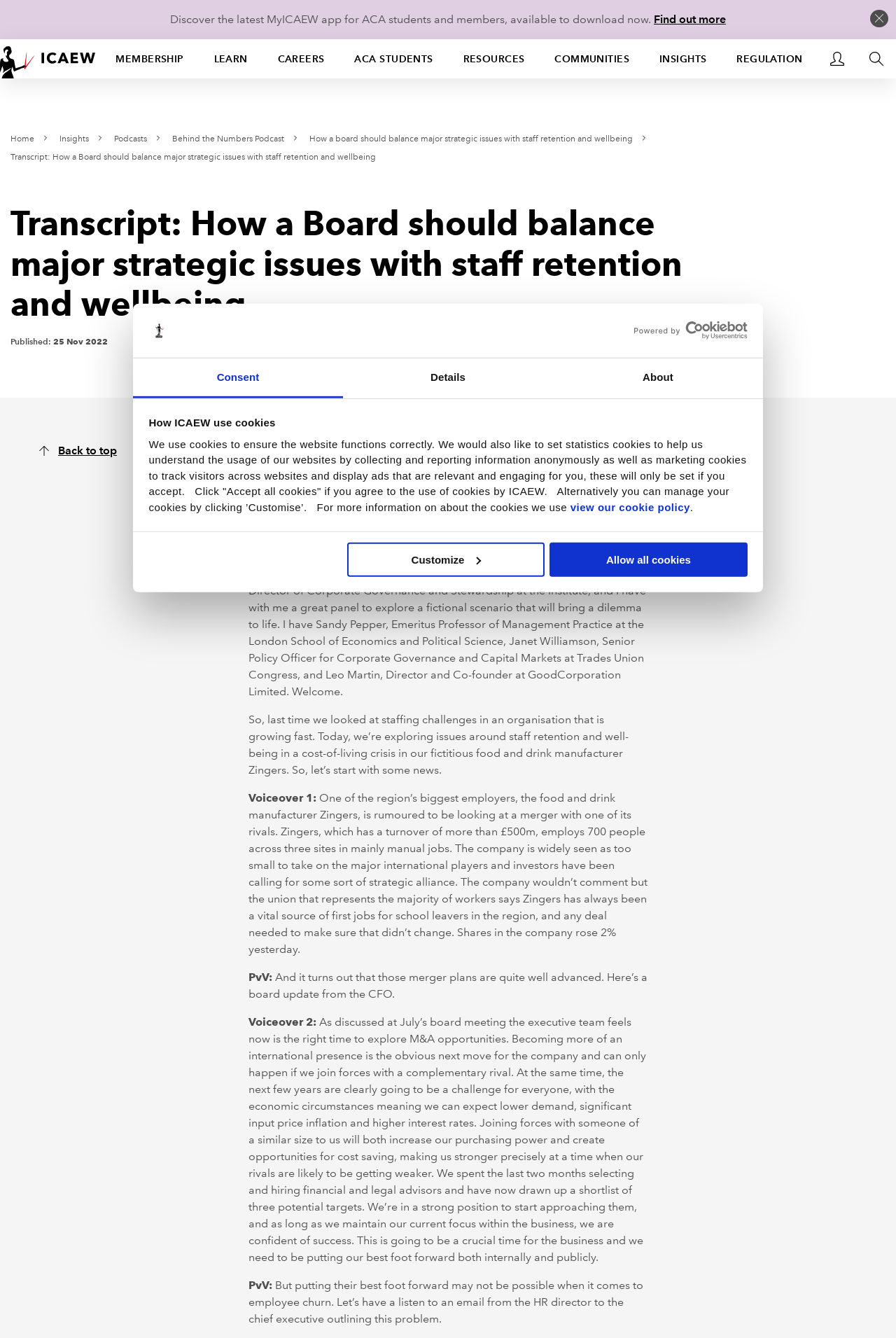What is the turnover of Zingers?
Provide a detailed answer to the question, using the image to inform your response.

This answer can be found in the transcript section of the webpage, where it is mentioned that Zingers has a turnover of more than £500m.